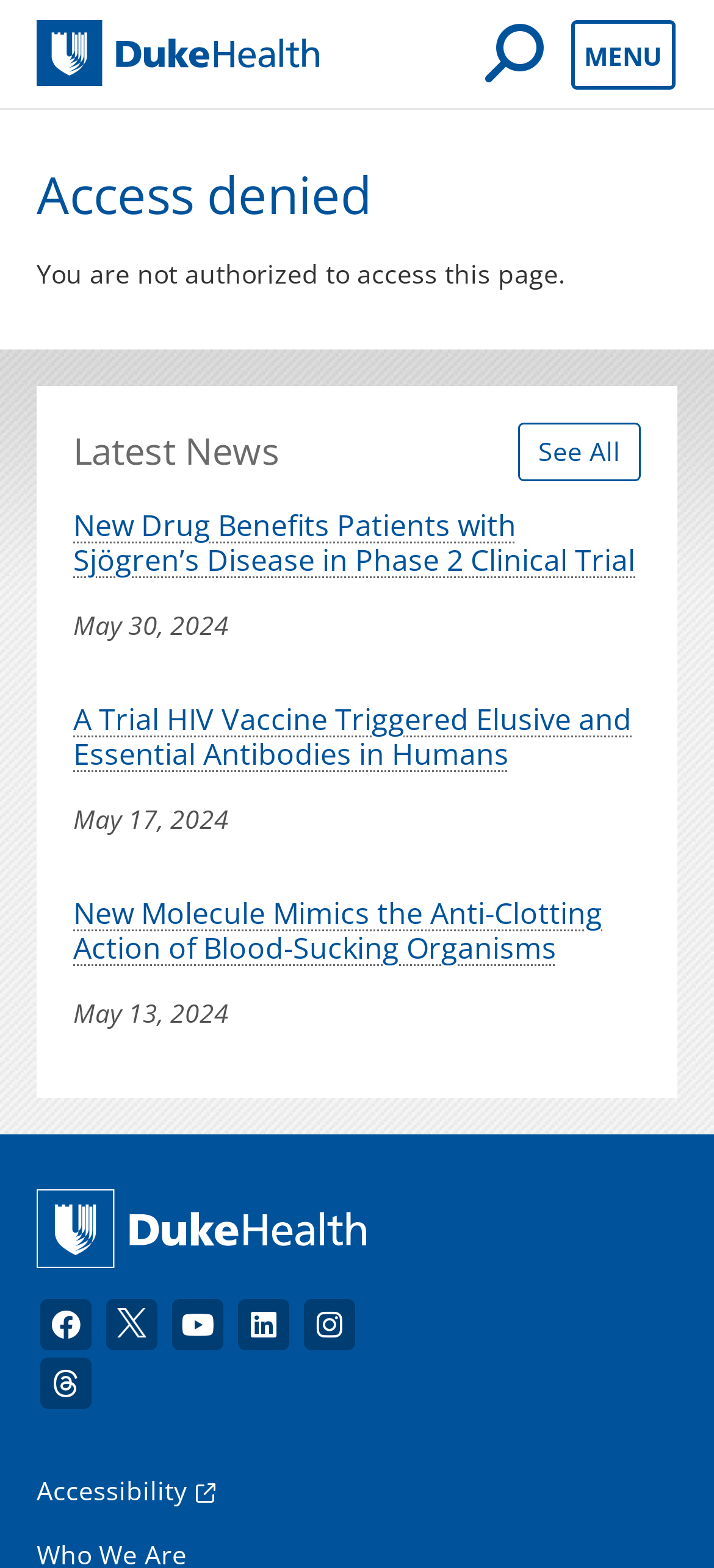Can you find the bounding box coordinates of the area I should click to execute the following instruction: "View latest news"?

[0.103, 0.274, 0.392, 0.302]